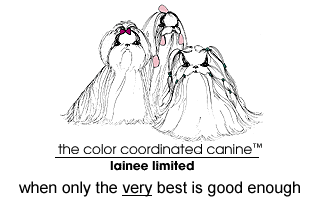Carefully examine the image and provide an in-depth answer to the question: What is the focus of the brand?

The illustration showcases three elegantly groomed dogs adorned with colorful accessories, emphasizing the brand's focus on fashionable pet grooming. The tagline 'when only the very best is good enough' further reinforces this focus on quality and excellence in pet care.